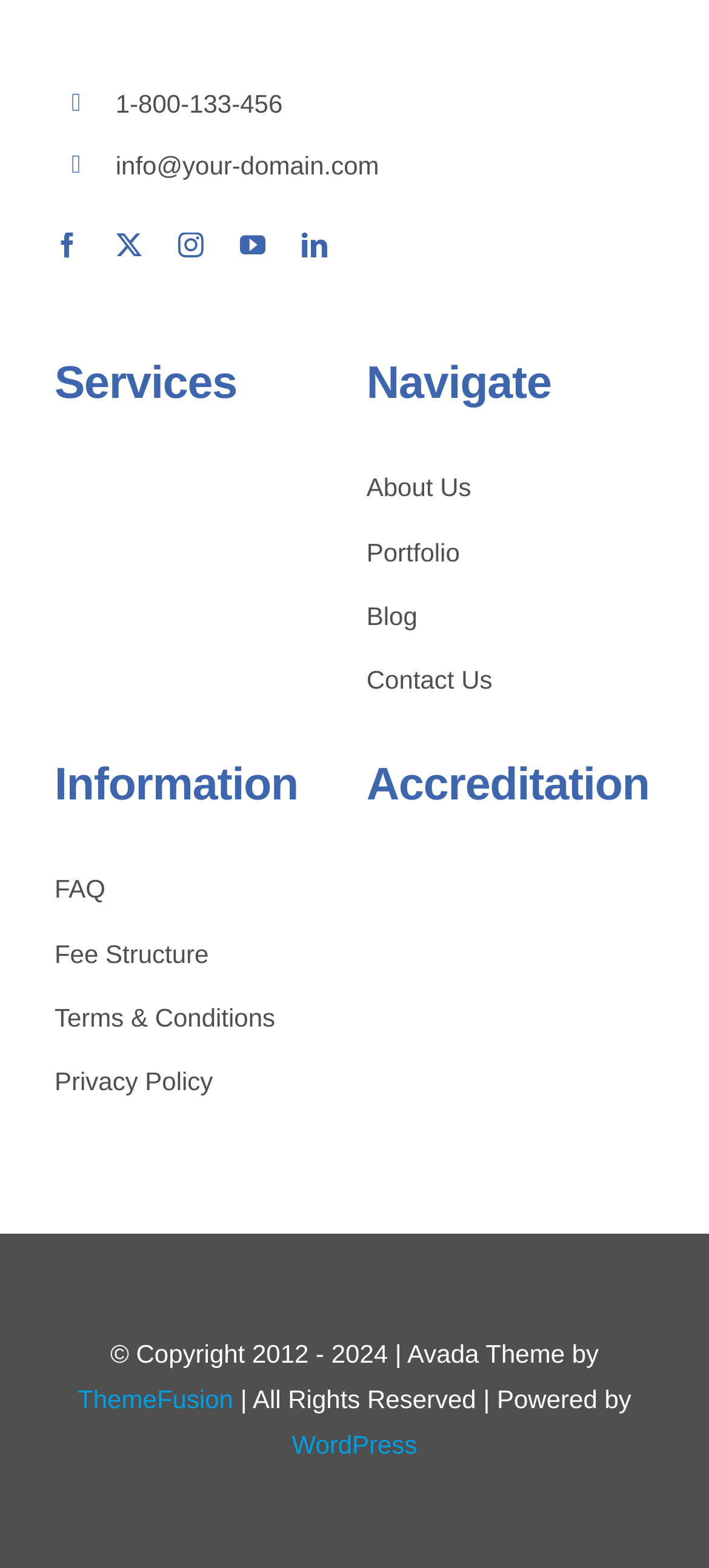Identify the bounding box coordinates necessary to click and complete the given instruction: "view faq".

[0.077, 0.553, 0.483, 0.582]